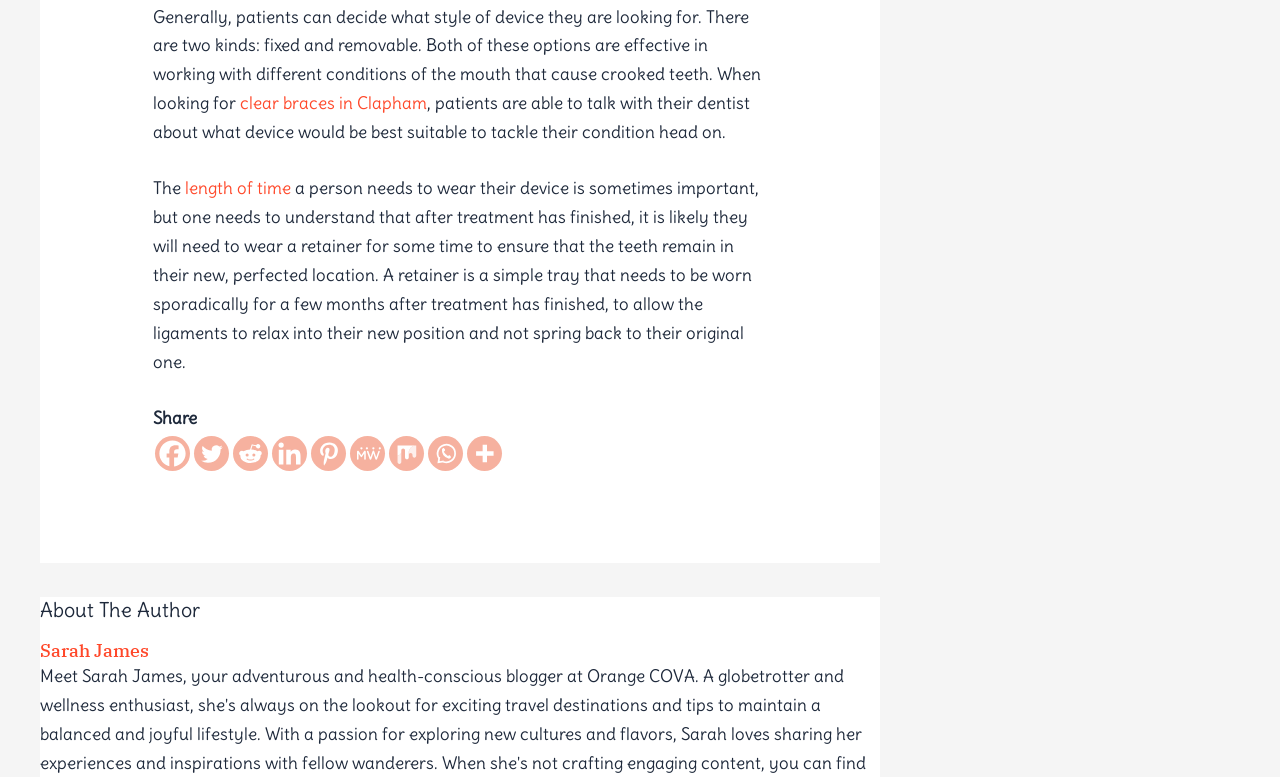Locate the bounding box of the UI element based on this description: "title="More"". Provide four float numbers between 0 and 1 as [left, top, right, bottom].

[0.365, 0.561, 0.392, 0.606]